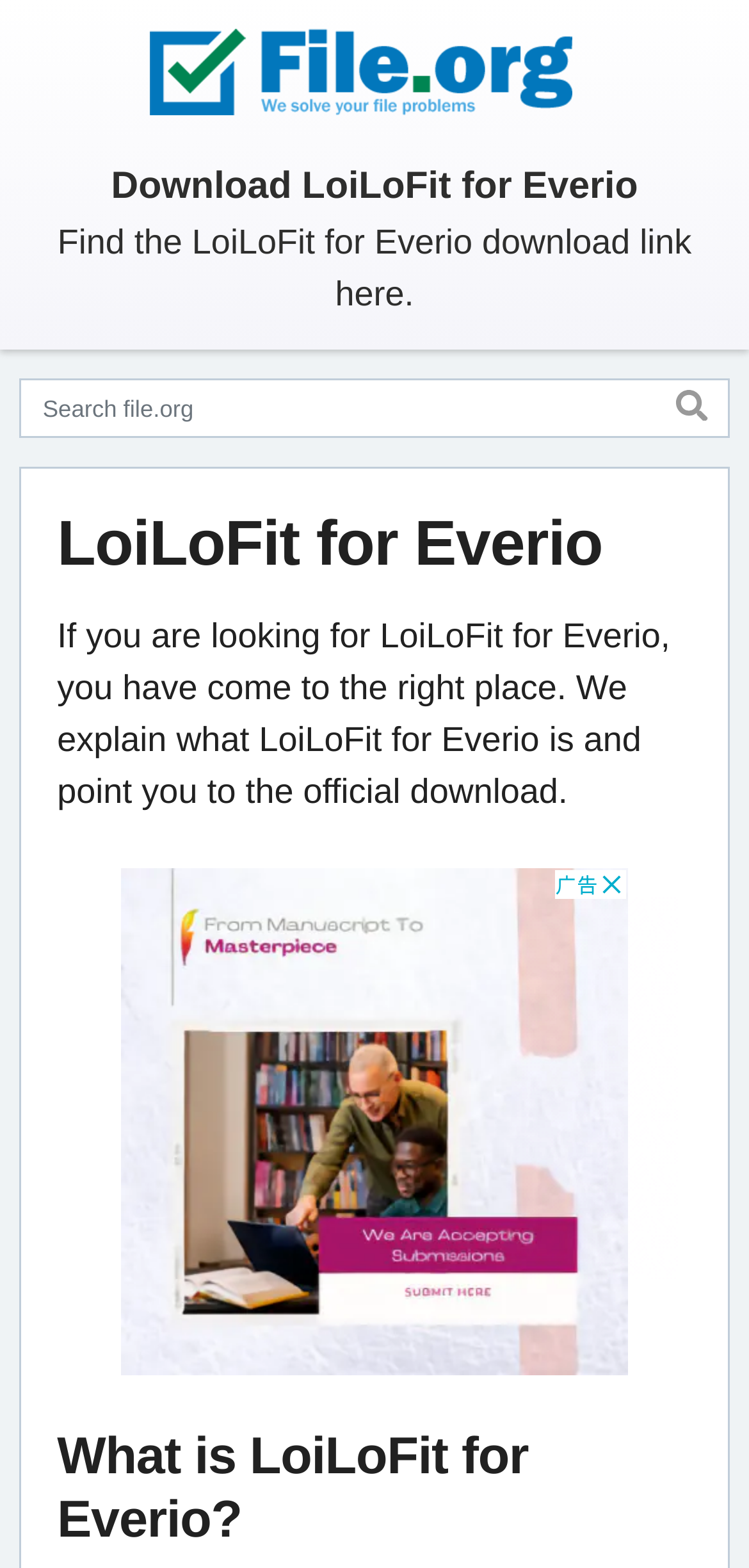Identify and provide the text content of the webpage's primary headline.

LoiLoFit for Everio